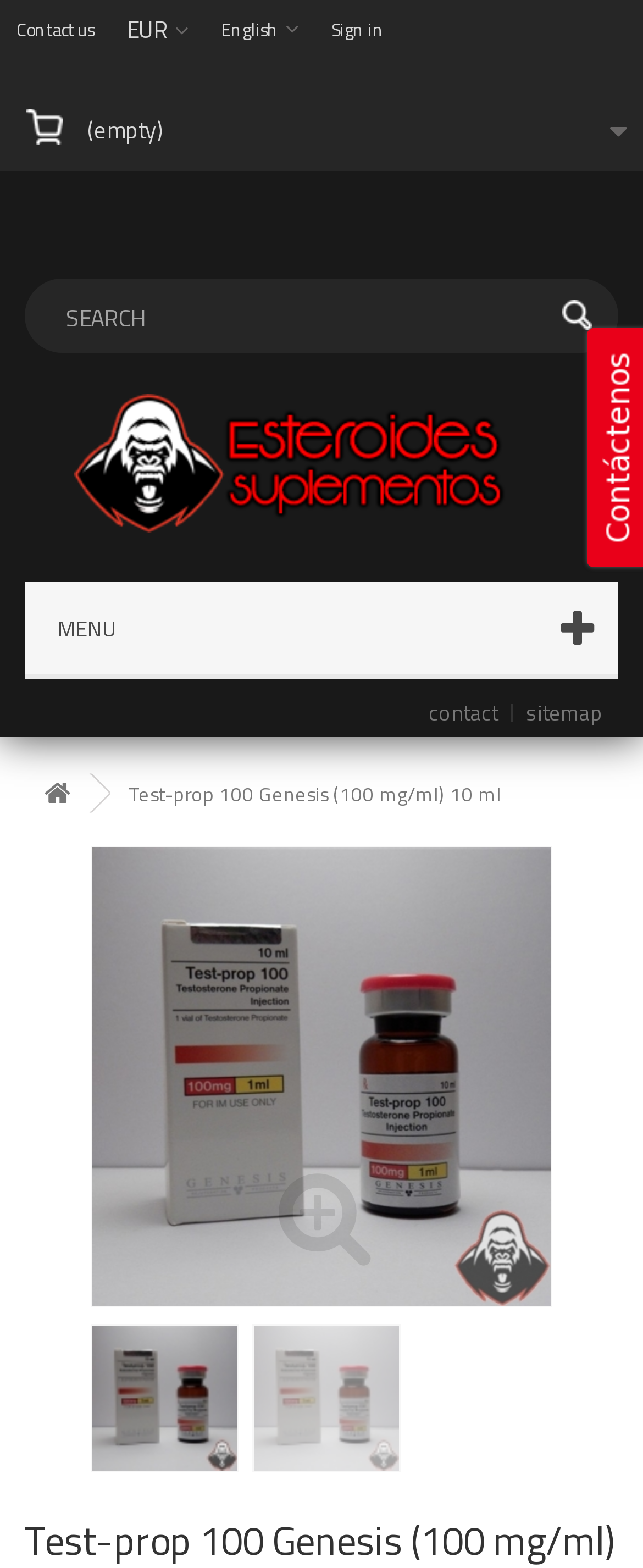Answer the question using only one word or a concise phrase: How many links are in the top navigation menu?

3